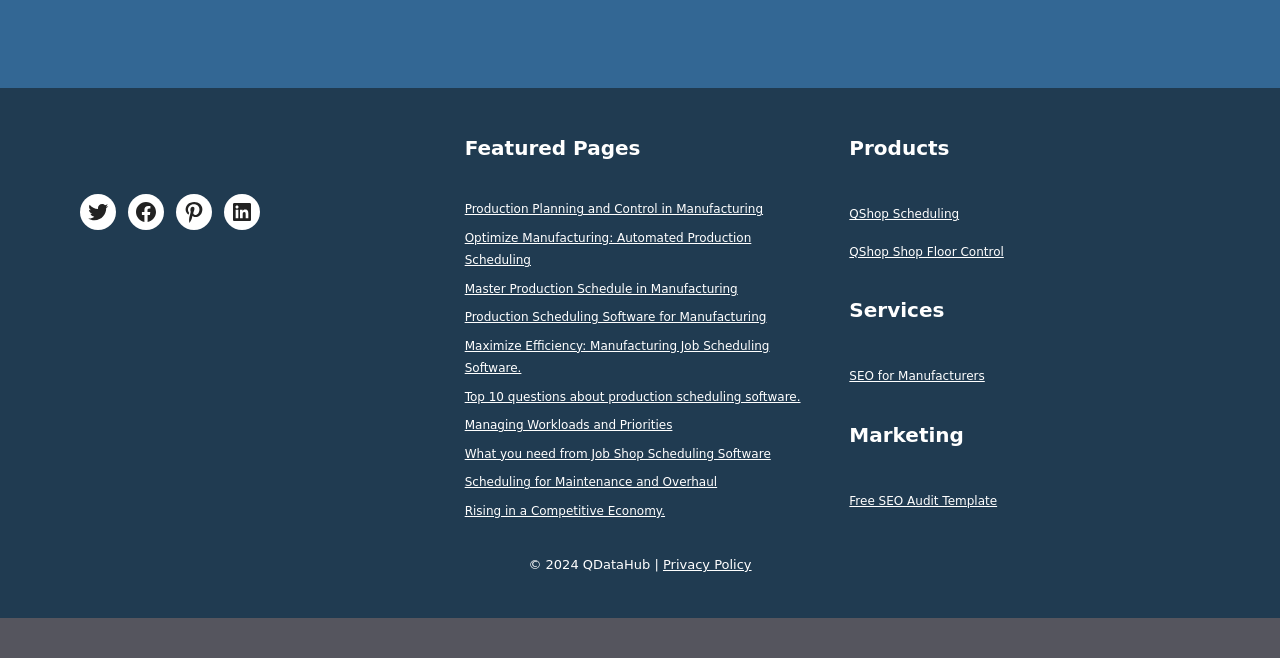Please specify the coordinates of the bounding box for the element that should be clicked to carry out this instruction: "Learn about Production Planning and Control in Manufacturing". The coordinates must be four float numbers between 0 and 1, formatted as [left, top, right, bottom].

[0.363, 0.308, 0.596, 0.329]